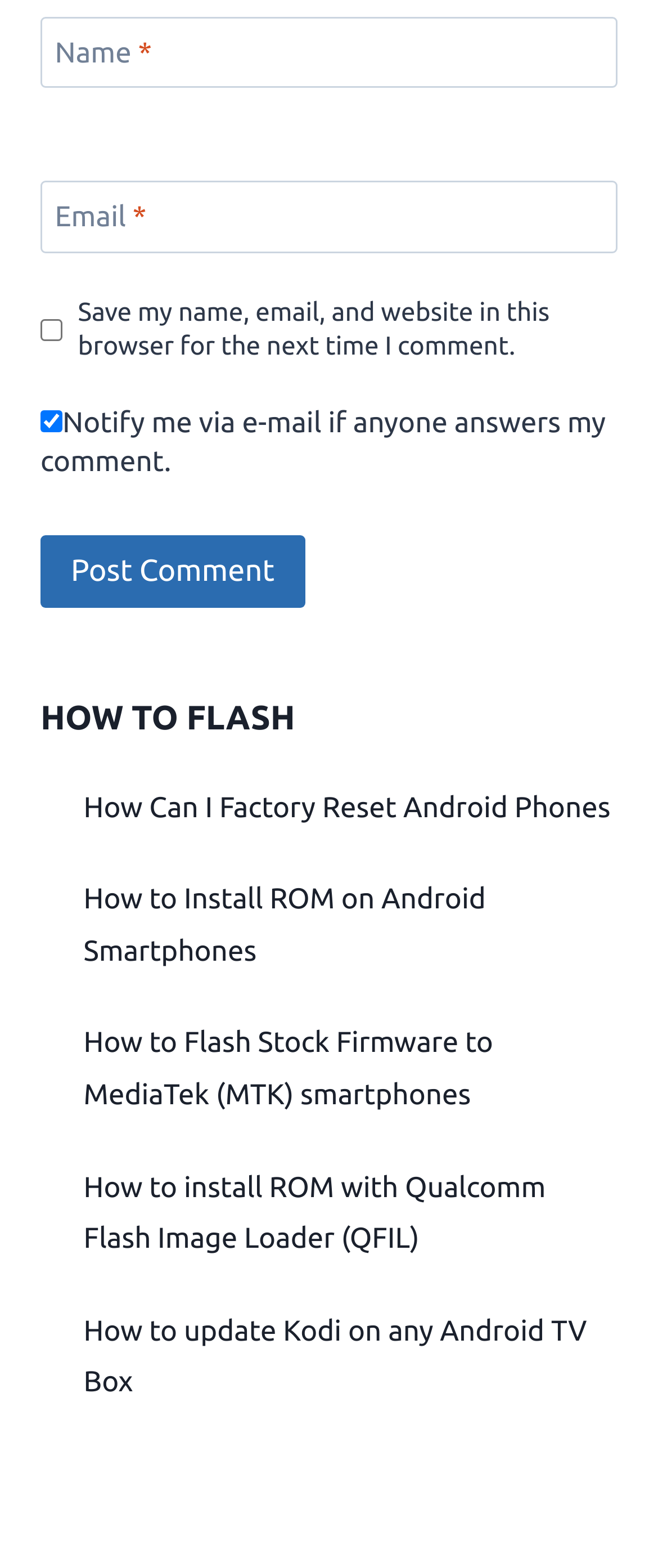How many links are there under the 'HOW TO FLASH' heading?
Look at the screenshot and give a one-word or phrase answer.

5